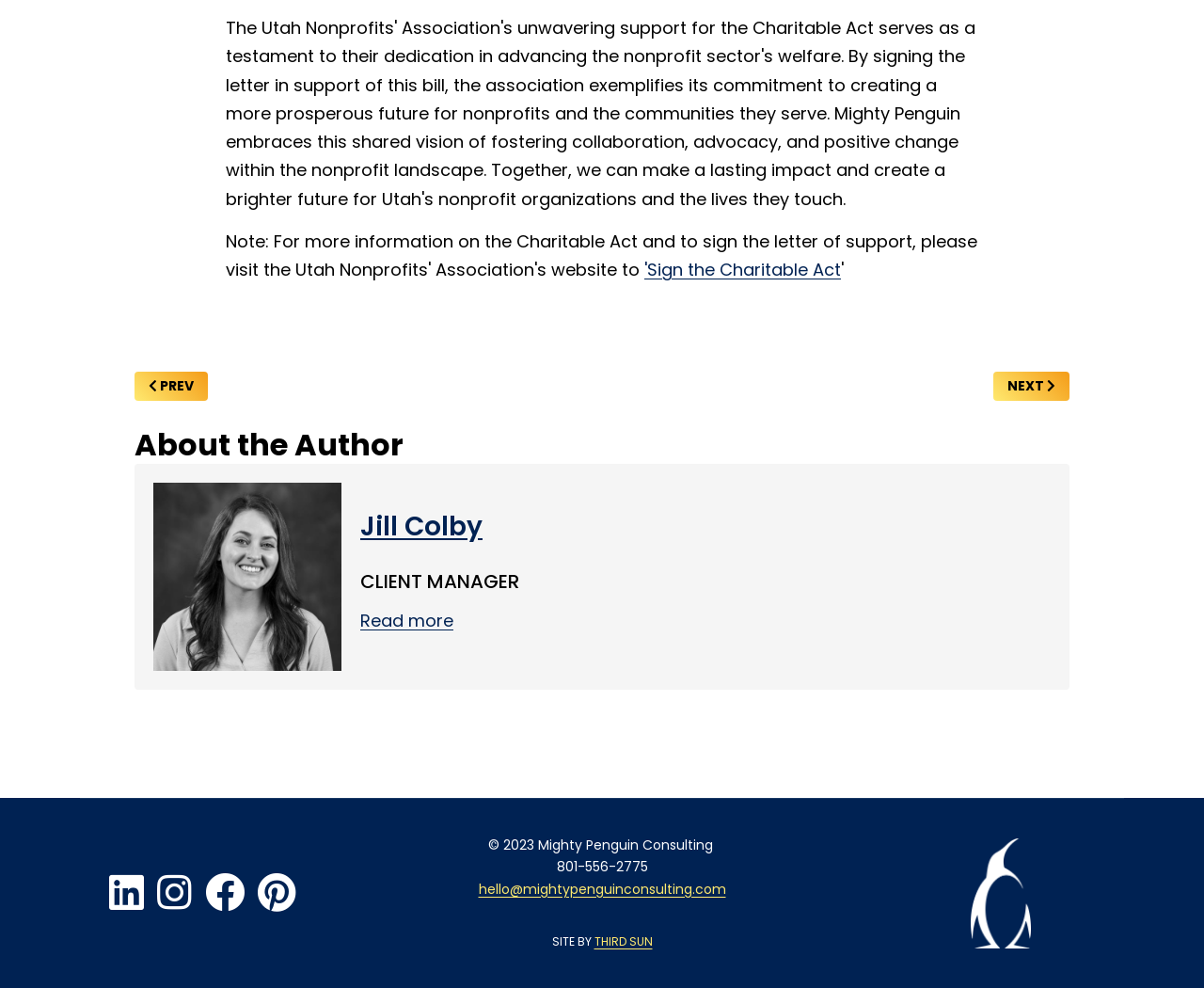What is the author's name?
Using the information from the image, give a concise answer in one word or a short phrase.

Jill Colby